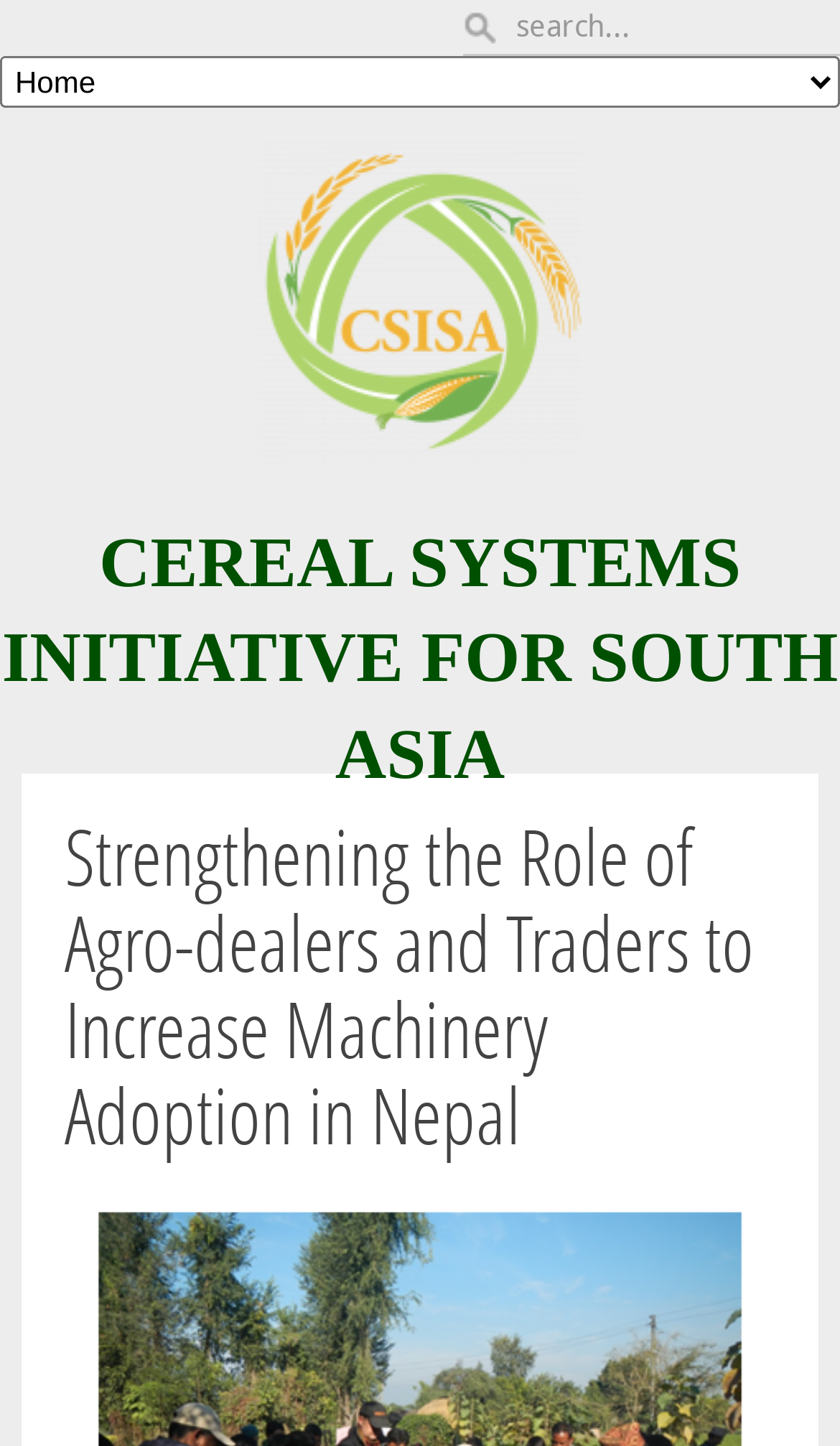What type of content is presented on the webpage?
Please provide an in-depth and detailed response to the question.

The webpage appears to be informational, providing content related to the Cereal Systems Initiative, its goals, and its focus on strengthening agro-dealers and traders in Nepal.